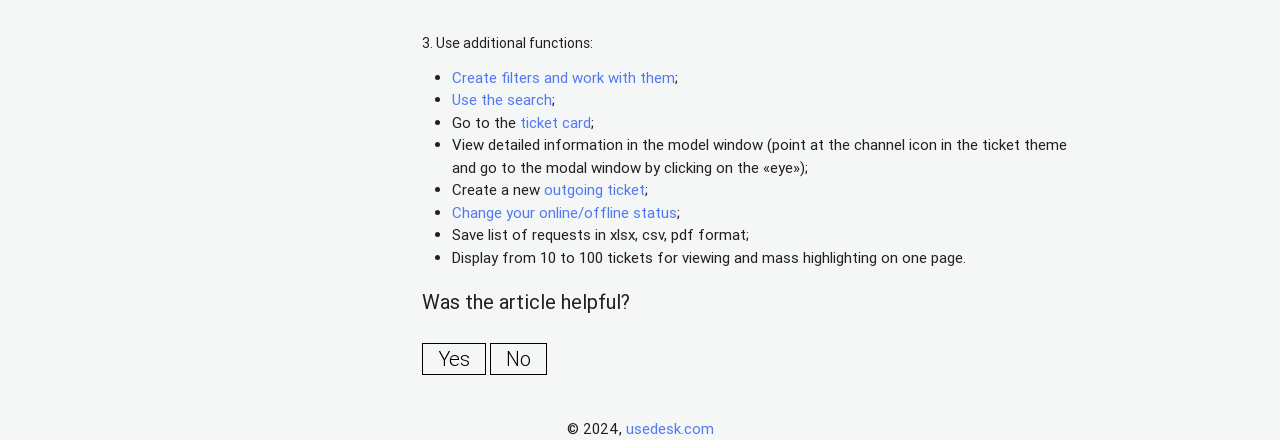Determine the bounding box coordinates of the region to click in order to accomplish the following instruction: "Use the search". Provide the coordinates as four float numbers between 0 and 1, specifically [left, top, right, bottom].

[0.353, 0.205, 0.431, 0.248]